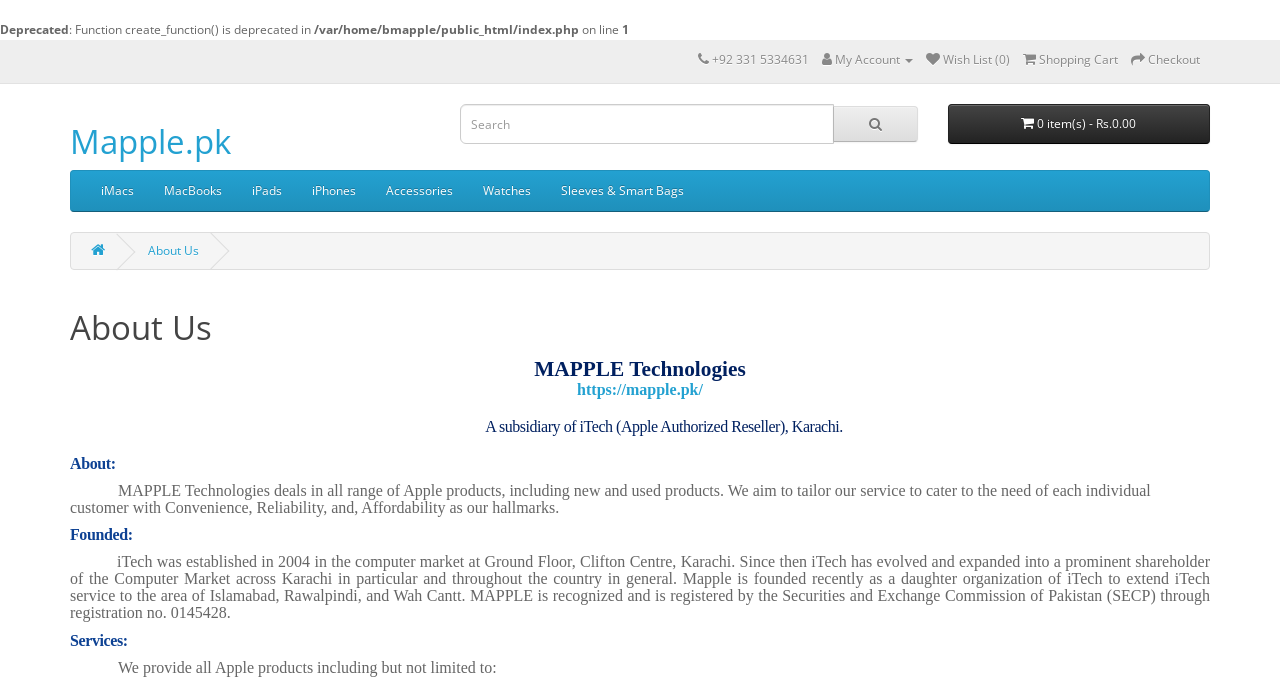Specify the bounding box coordinates of the element's region that should be clicked to achieve the following instruction: "Call customer service". The bounding box coordinates consist of four float numbers between 0 and 1, in the format [left, top, right, bottom].

[0.556, 0.074, 0.632, 0.099]